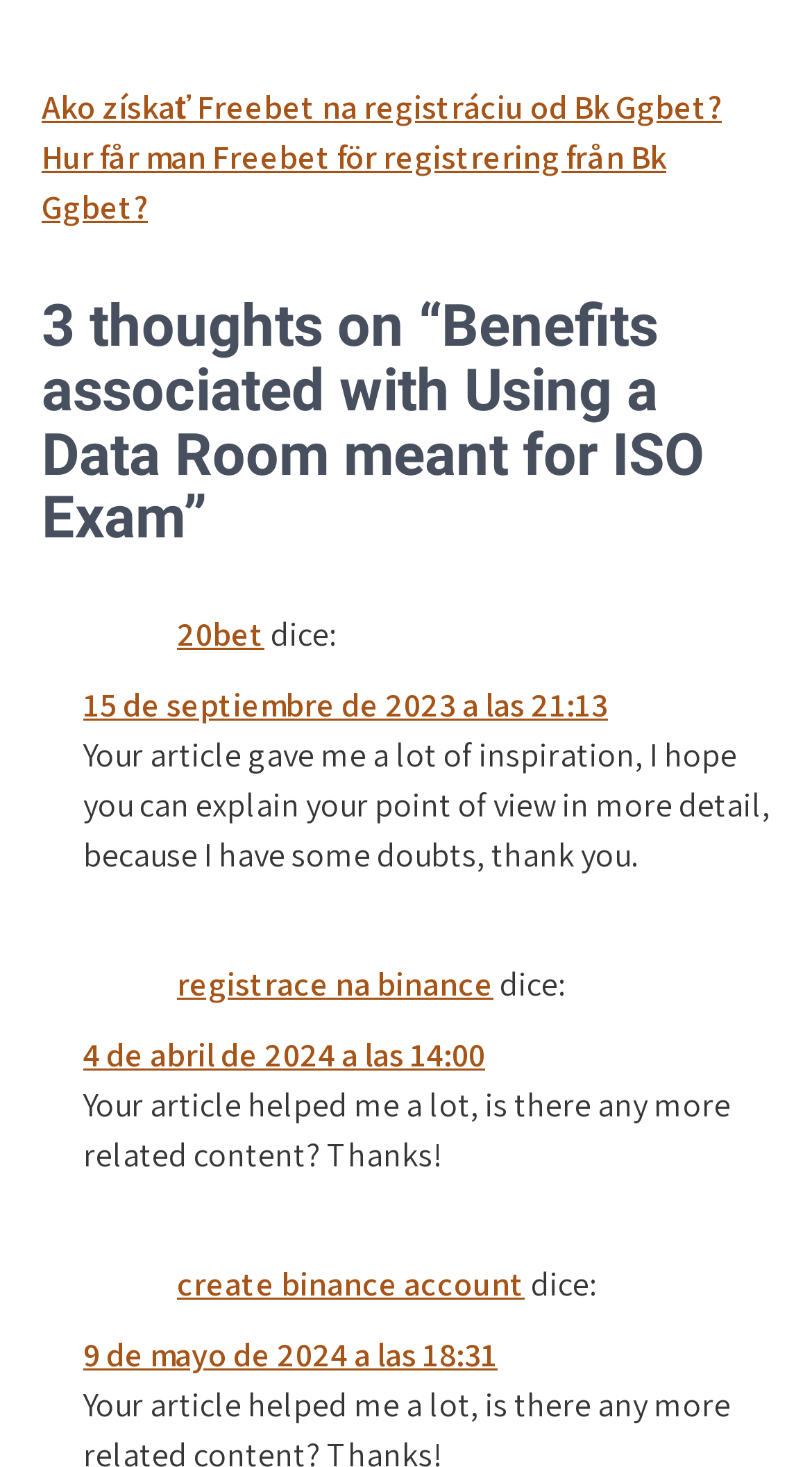Could you find the bounding box coordinates of the clickable area to complete this instruction: "Click on 'registrace na binance'"?

[0.218, 0.656, 0.608, 0.686]